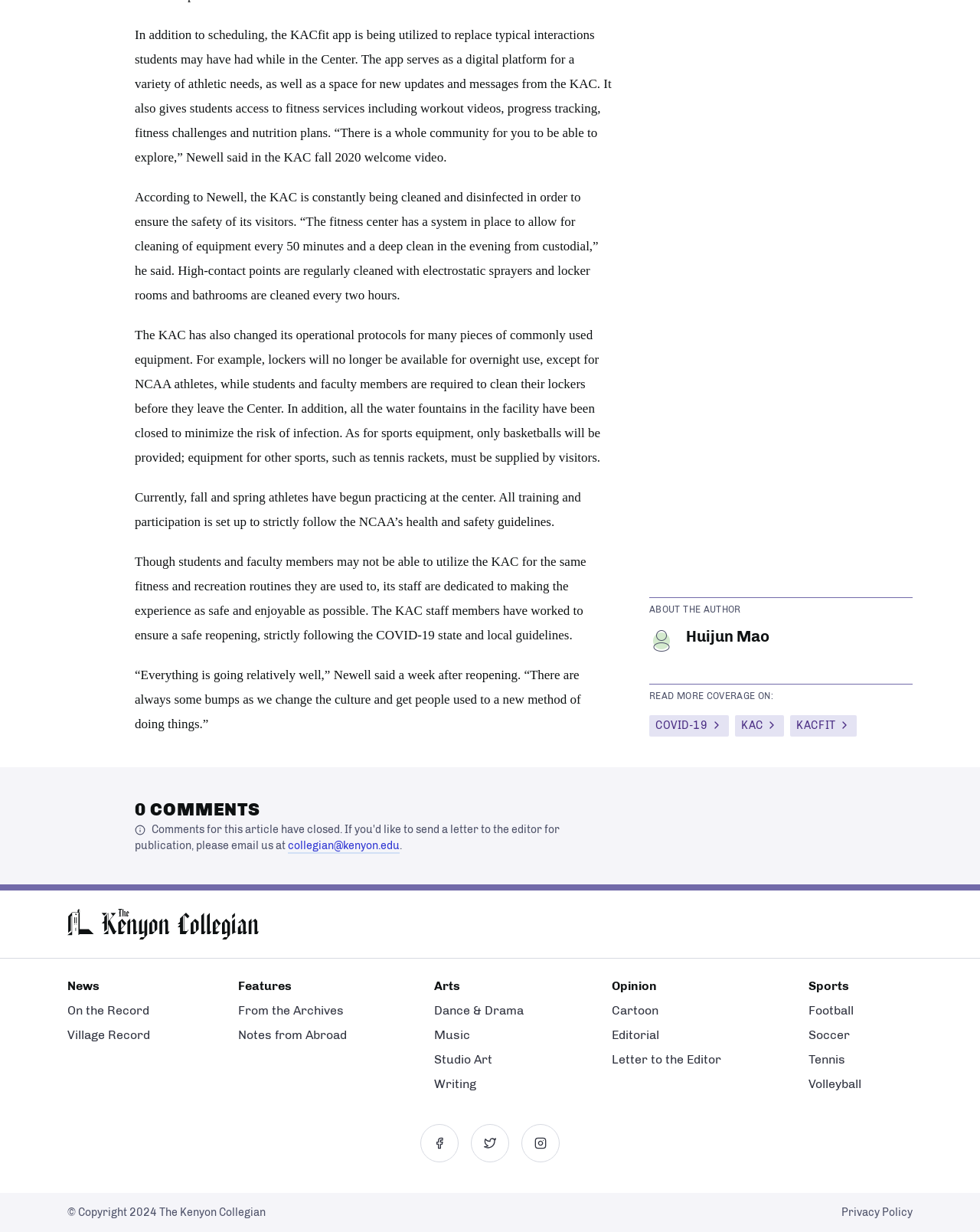Pinpoint the bounding box coordinates of the clickable area needed to execute the instruction: "Search for something". The coordinates should be specified as four float numbers between 0 and 1, i.e., [left, top, right, bottom].

None